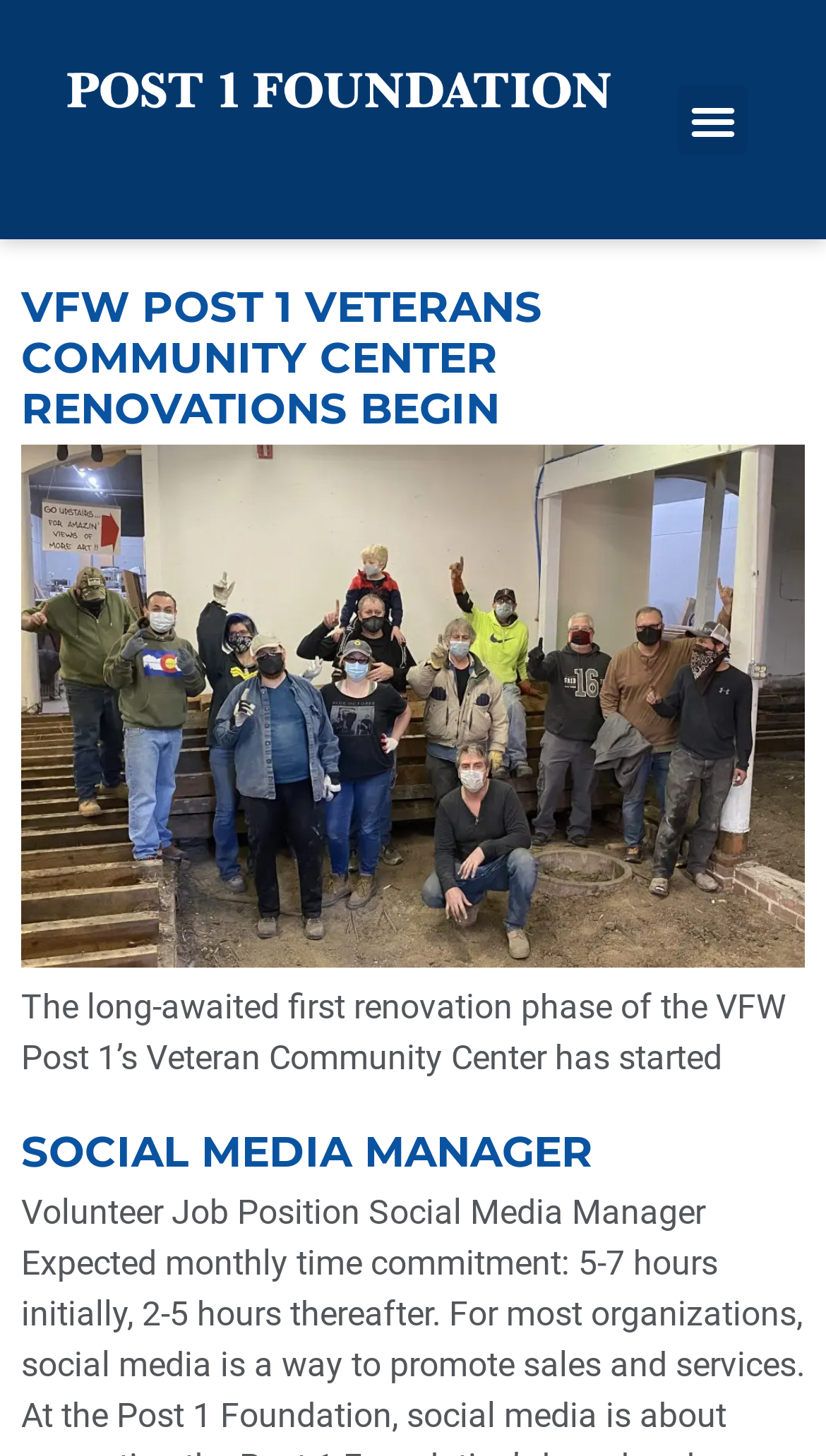How many images are there in the article?
Make sure to answer the question with a detailed and comprehensive explanation.

I found the answer by looking at the article section, where I saw one image with the description 'VFW Post 1 Renovation', indicating that there is only one image in the article.